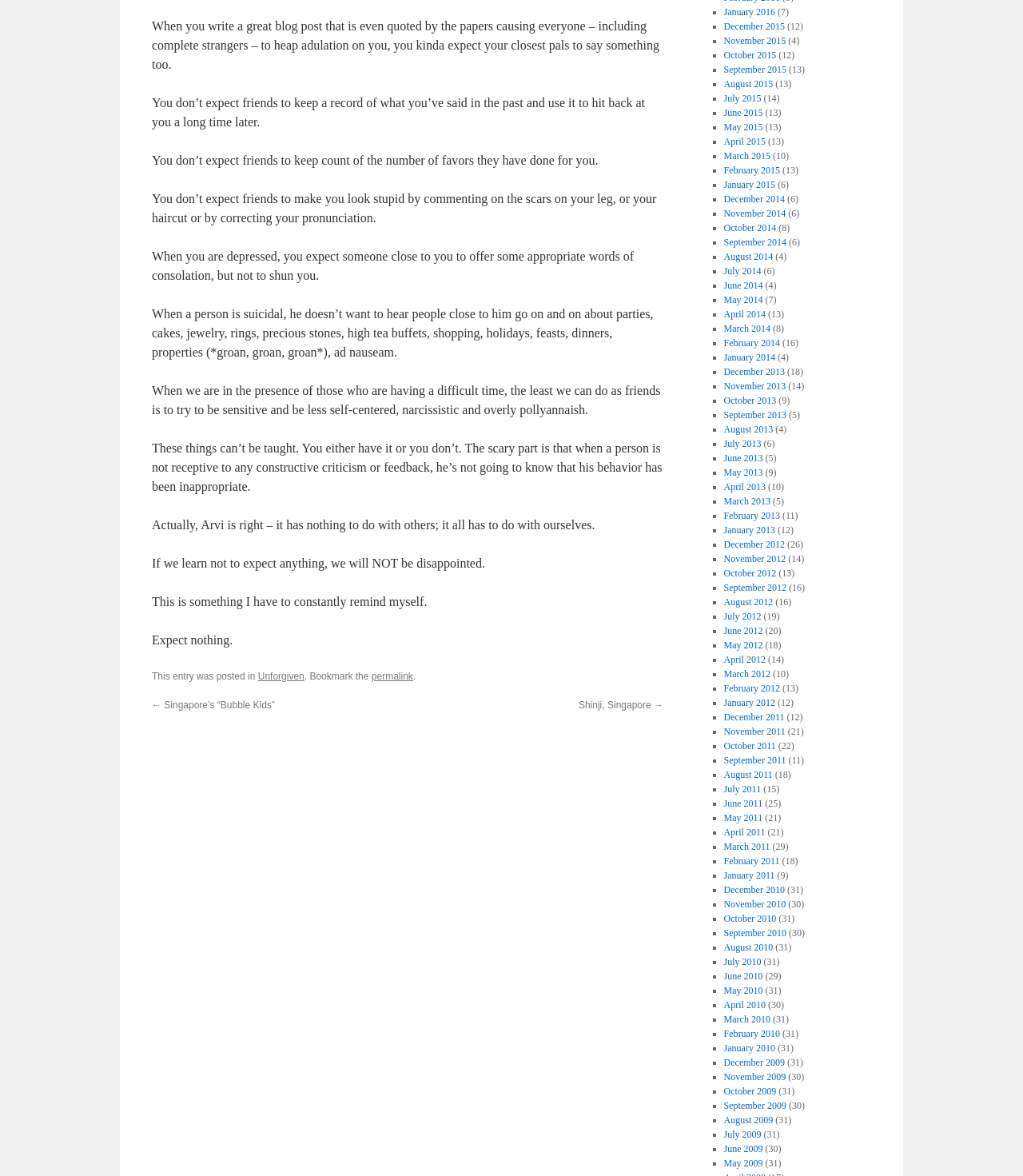How many months are listed in the archive?
Kindly give a detailed and elaborate answer to the question.

The archive section lists 12 months, from January 2014 to January 2016, with the number of posts for each month indicated in parentheses.